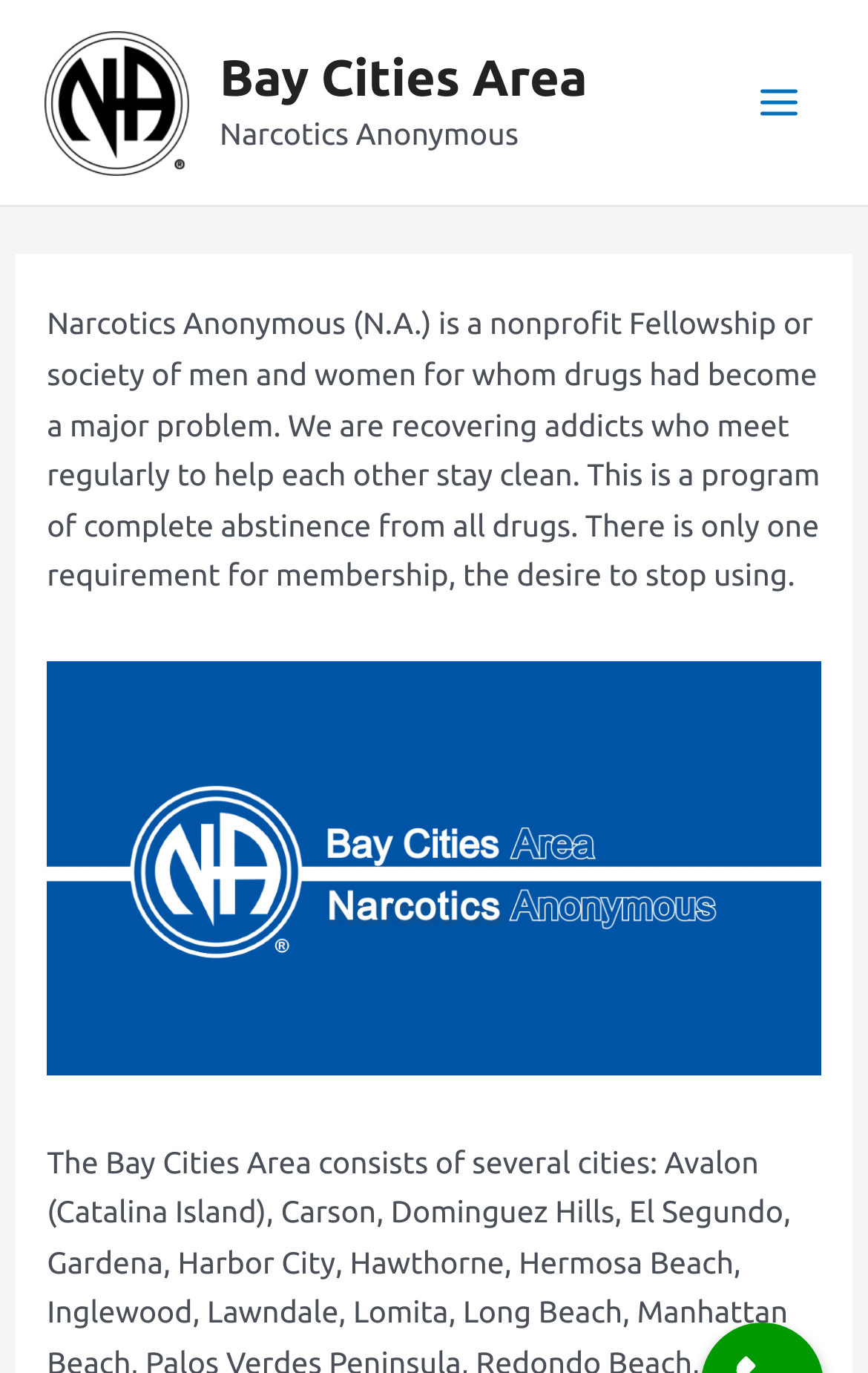Determine the bounding box coordinates (top-left x, top-left y, bottom-right x, bottom-right y) of the UI element described in the following text: Bay Cities Area

[0.253, 0.038, 0.677, 0.078]